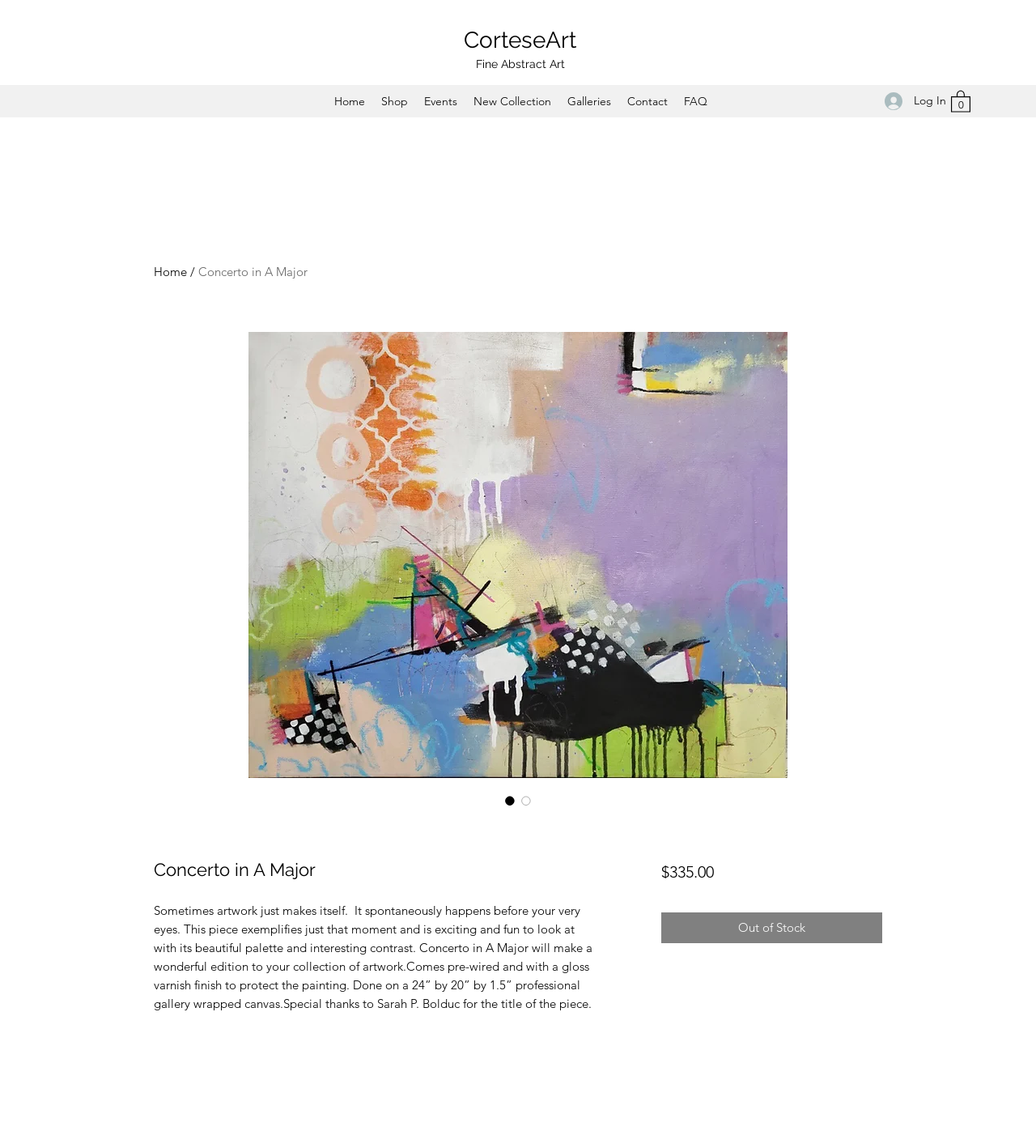Please find the bounding box coordinates of the element that you should click to achieve the following instruction: "Check the price of the artwork". The coordinates should be presented as four float numbers between 0 and 1: [left, top, right, bottom].

[0.638, 0.751, 0.689, 0.768]